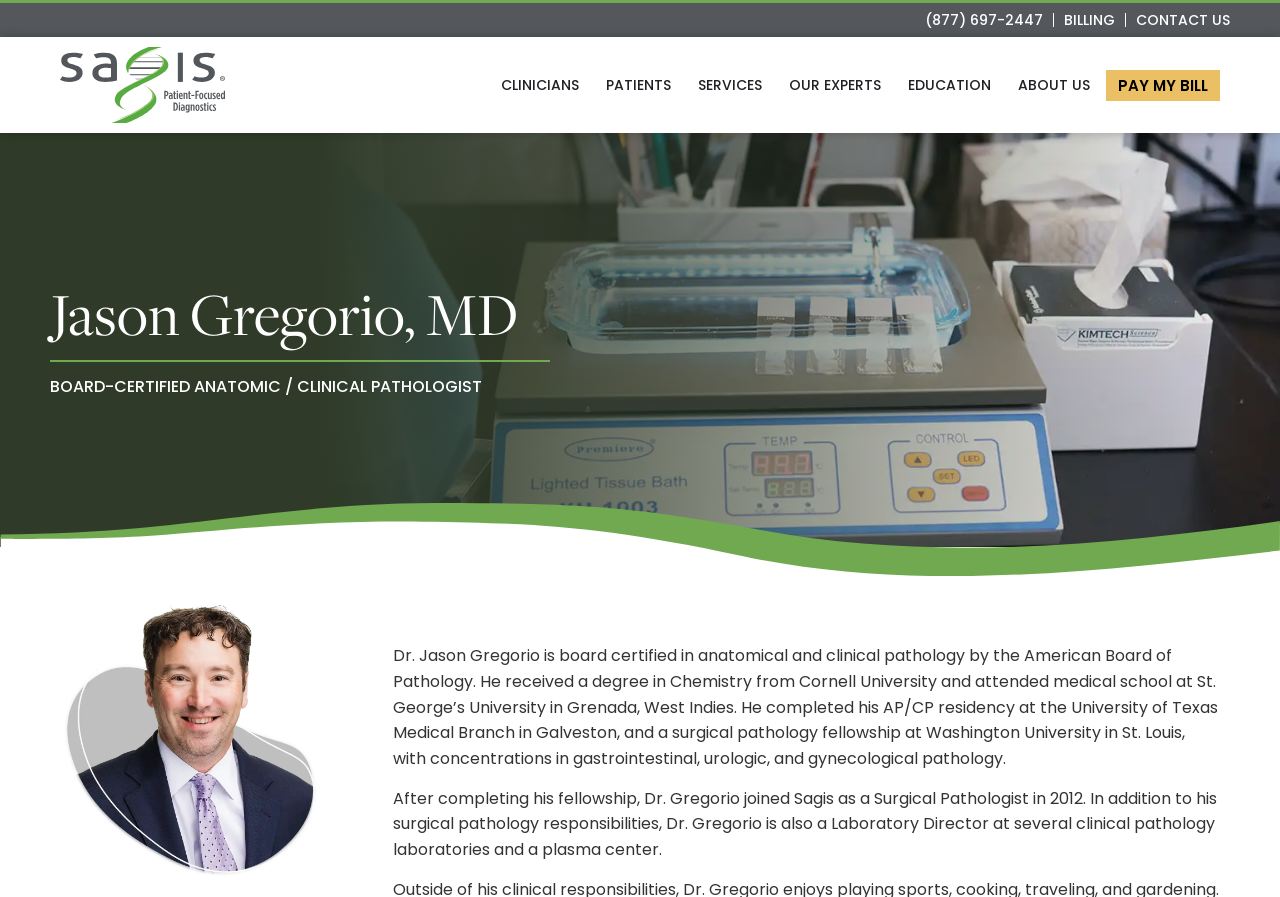Identify the bounding box for the UI element specified in this description: "Pay My Bill". The coordinates must be four float numbers between 0 and 1, formatted as [left, top, right, bottom].

[0.864, 0.078, 0.953, 0.112]